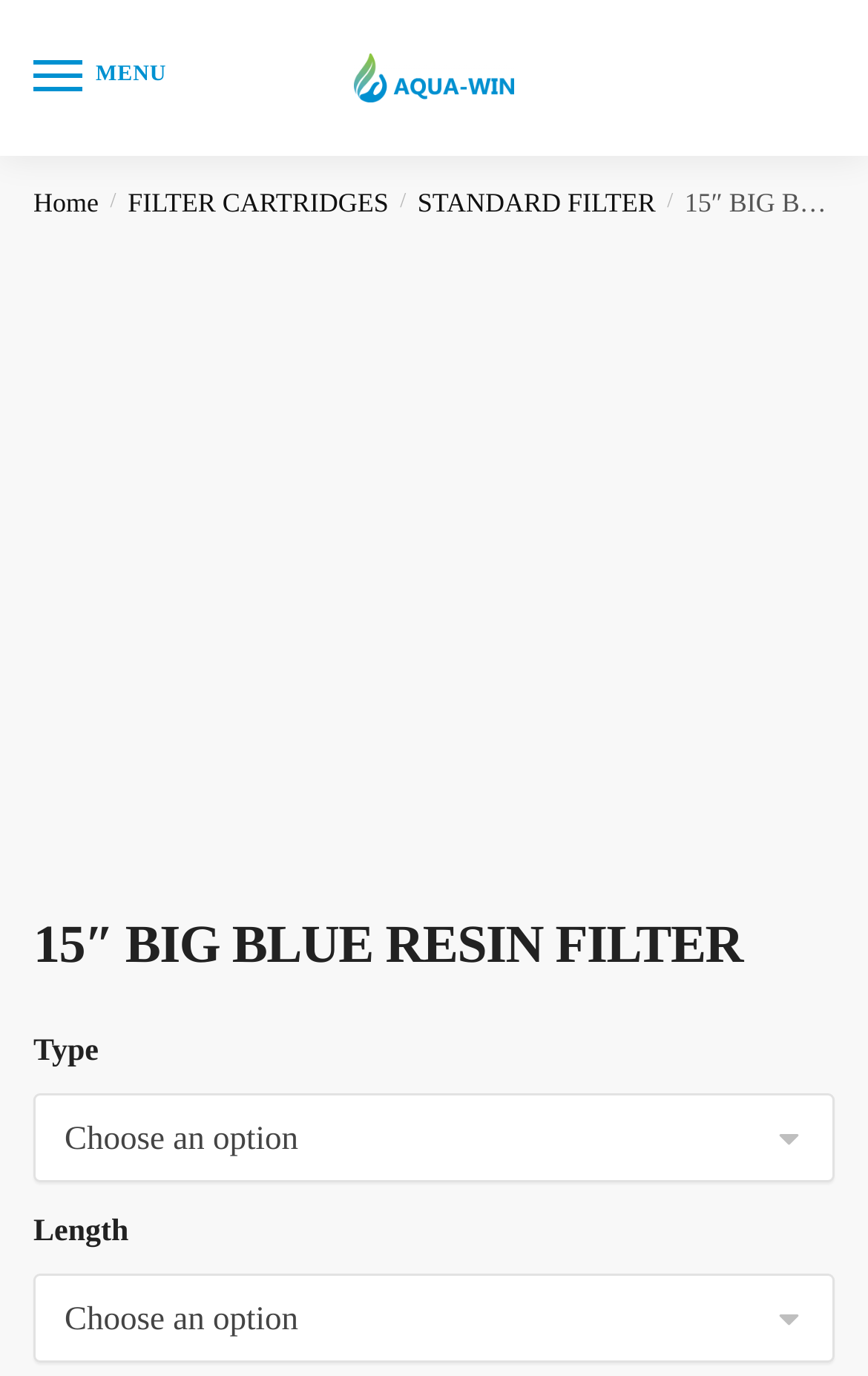What is the purpose of the filter?
Please provide a single word or phrase as your answer based on the screenshot.

Remove mineral scale buildup